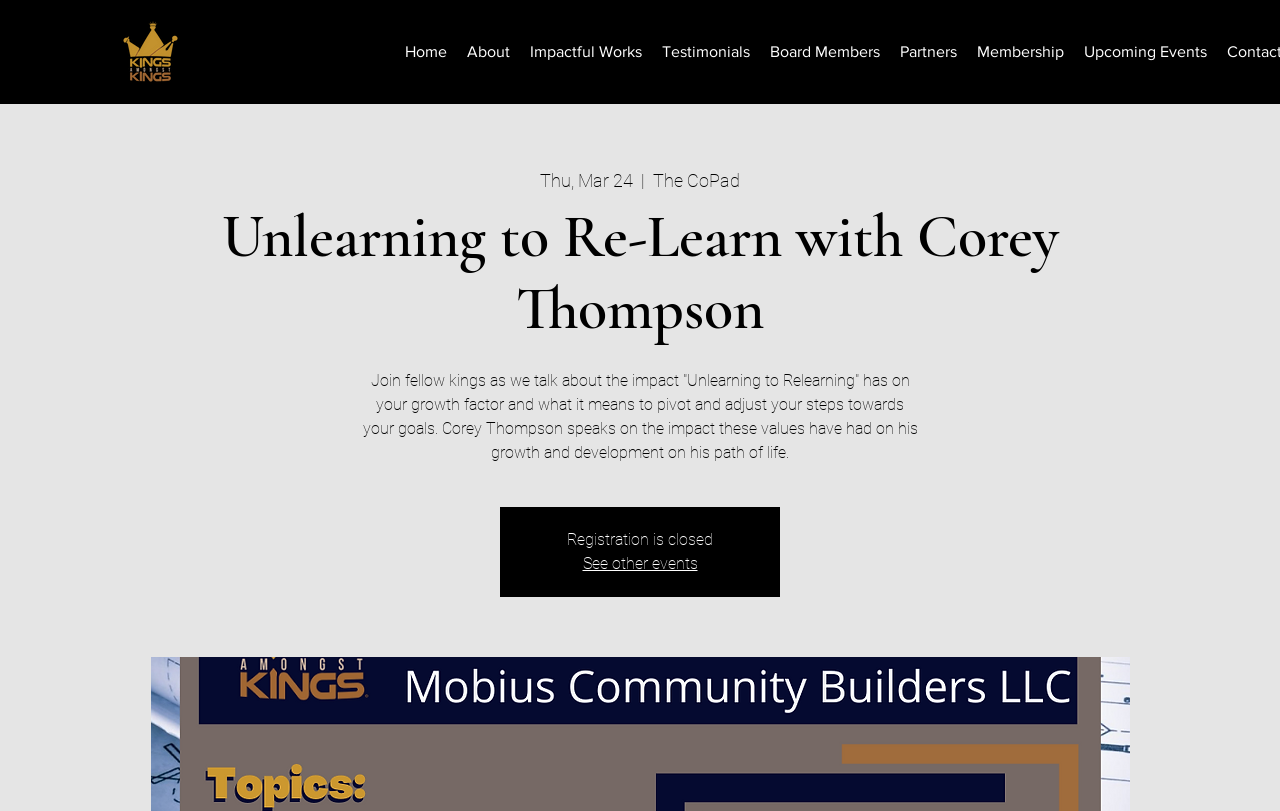Articulate a complete and detailed caption of the webpage elements.

The webpage appears to be an event page for "Unlearning to Re-Learn with Corey Thompson" on the Kings Amongst Kings website. At the top left corner, there is a logo of Kings Amongst Kings, accompanied by a navigation menu with links to various pages, including Home, About, Impactful Works, Testimonials, Board Members, Partners, Membership, and Upcoming Events.

Below the navigation menu, there is a heading that reads "Unlearning to Re-Learn with Corey Thompson". Underneath the heading, there is a paragraph of text that describes the event, mentioning how Corey Thompson will discuss the impact of "Unlearning to Relearning" on one's growth factor and how to pivot and adjust steps towards goals.

To the left of the event description, there is a section that appears to be related to the event details, with a date "Thu, Mar 24" and a venue "The CoPad". Below the event description, there is a notice that "Registration is closed". Next to the notice, there is a link to "See other events".

Overall, the webpage is focused on providing information about a specific event, with links to other relevant pages and a clear call-to-action to explore other events.